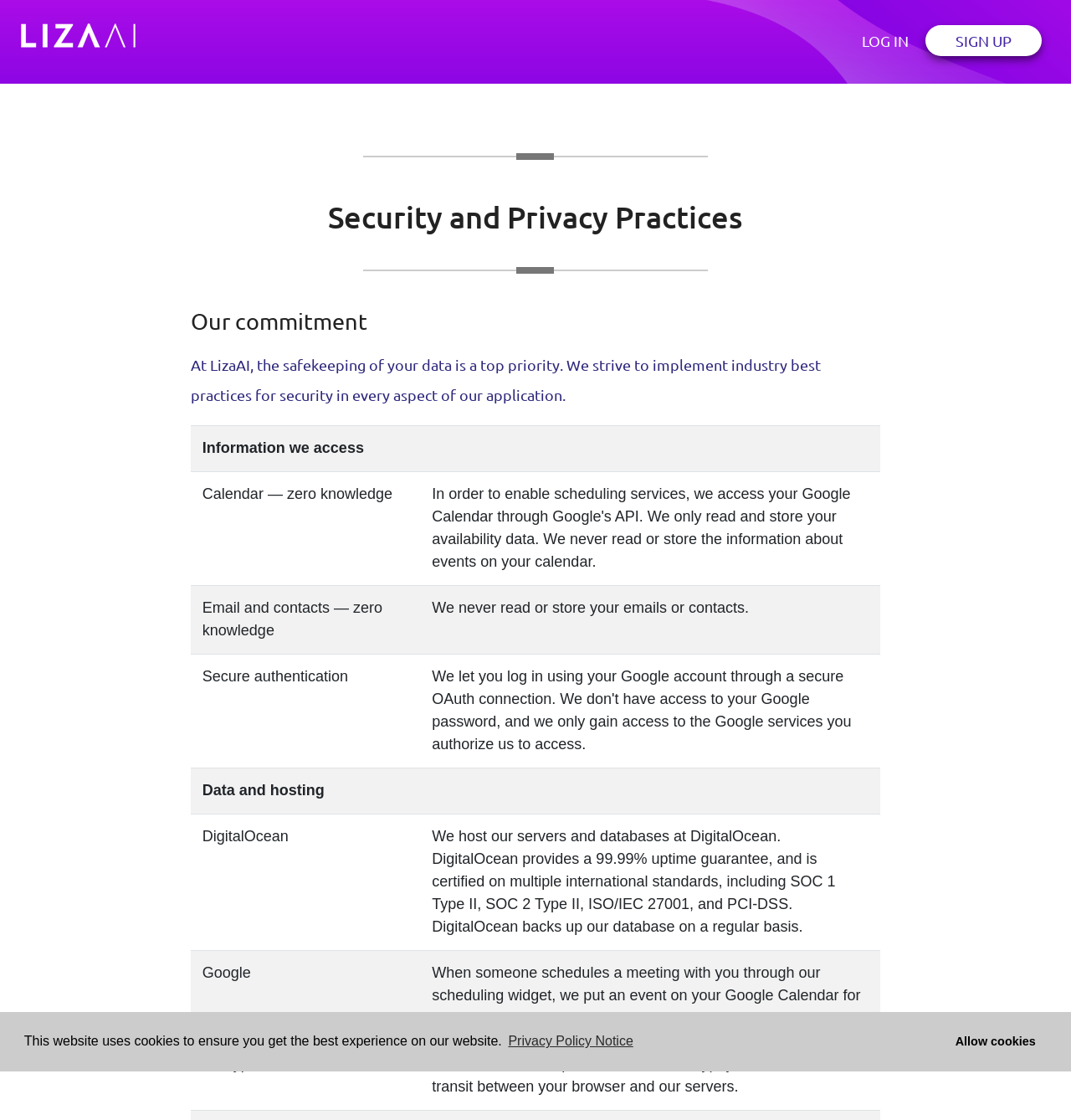Determine the bounding box coordinates of the target area to click to execute the following instruction: "Click the LOG IN button."

[0.805, 0.026, 0.848, 0.046]